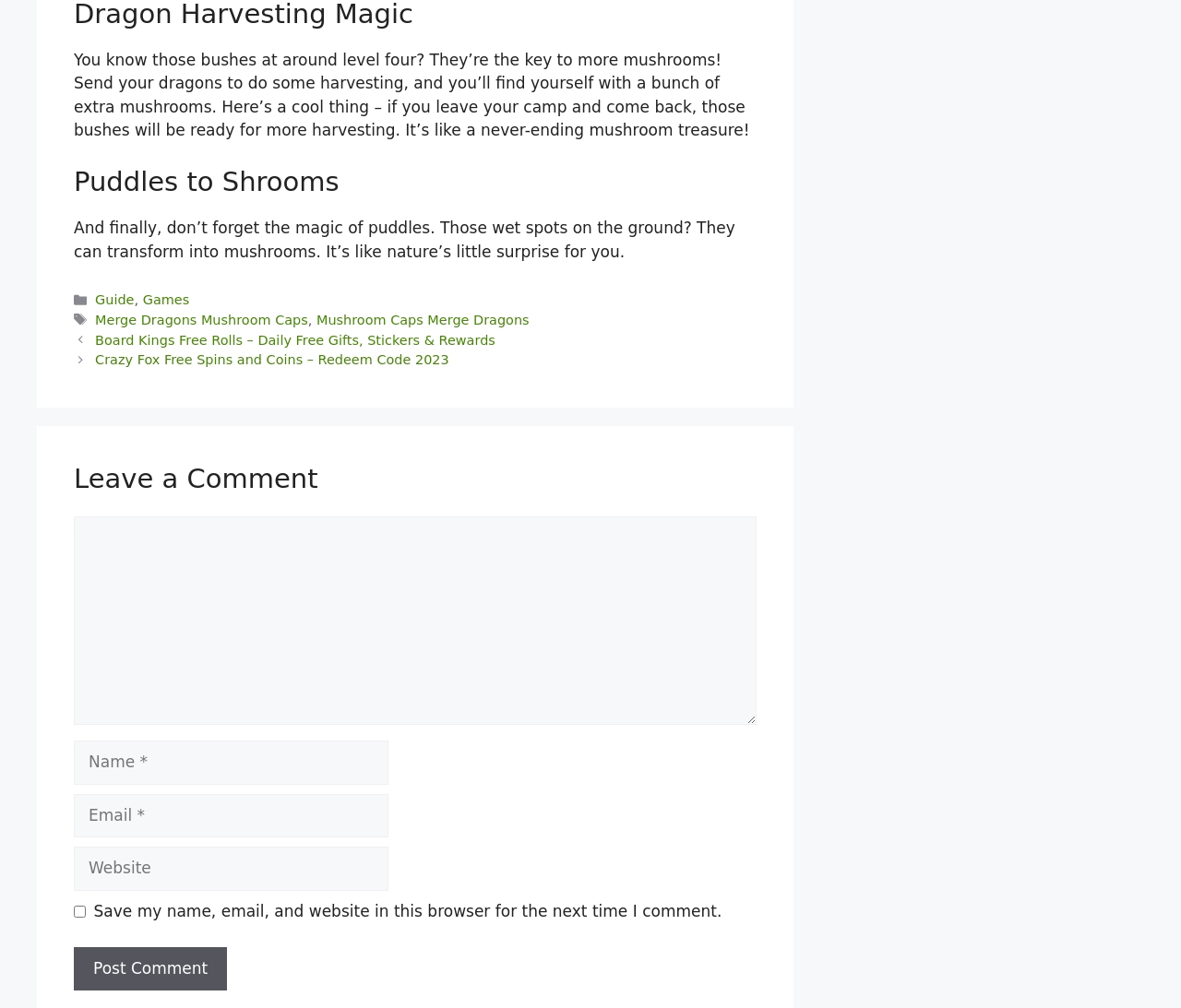What is required to post a comment?
Please provide a detailed answer to the question.

The webpage contains textboxes for 'Name' and 'Email' with the 'required' attribute set to 'True', indicating that these fields must be filled in order to post a comment.